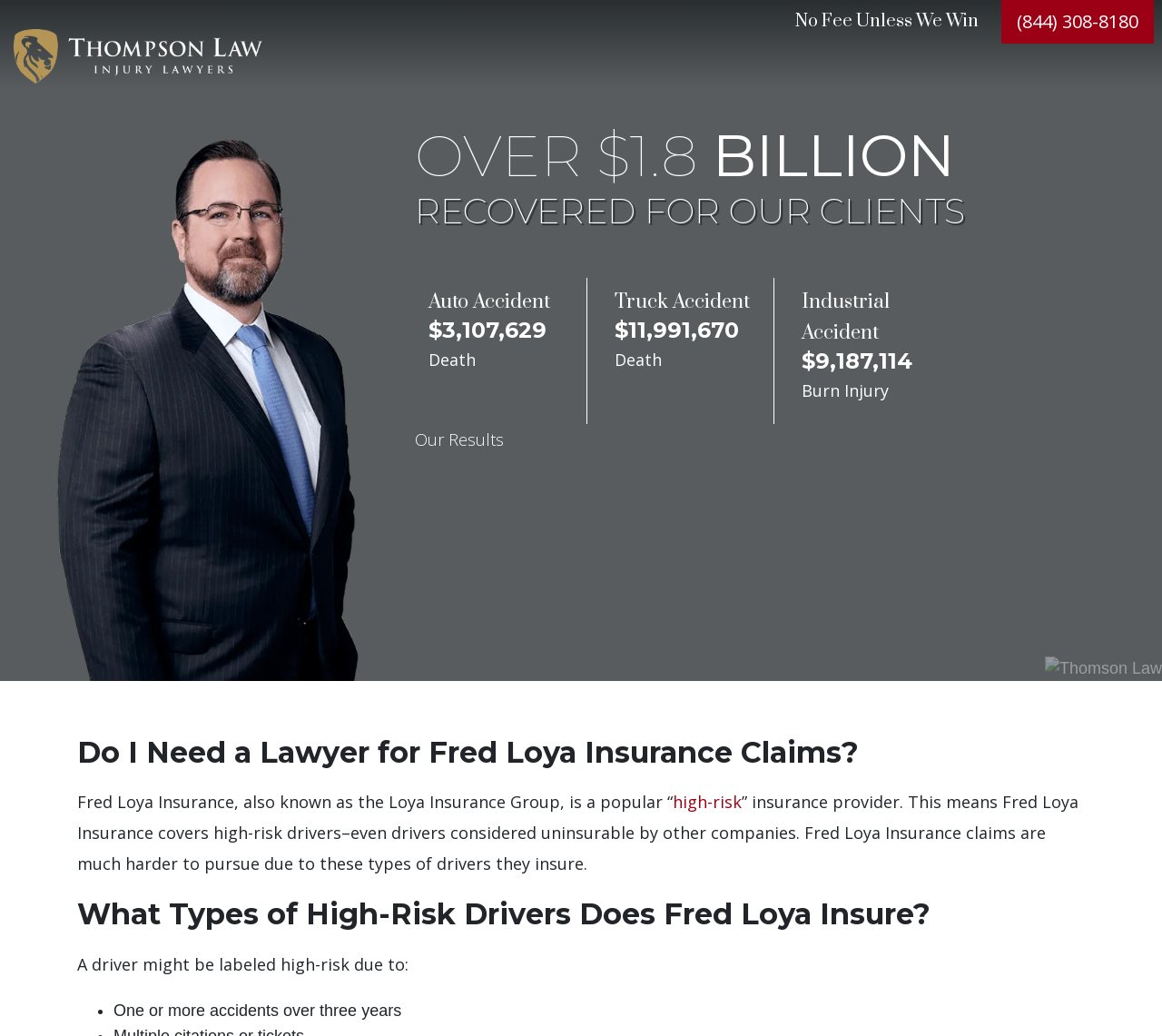What is the amount recovered for clients in an auto accident case?
Based on the screenshot, provide your answer in one word or phrase.

$3,107,629